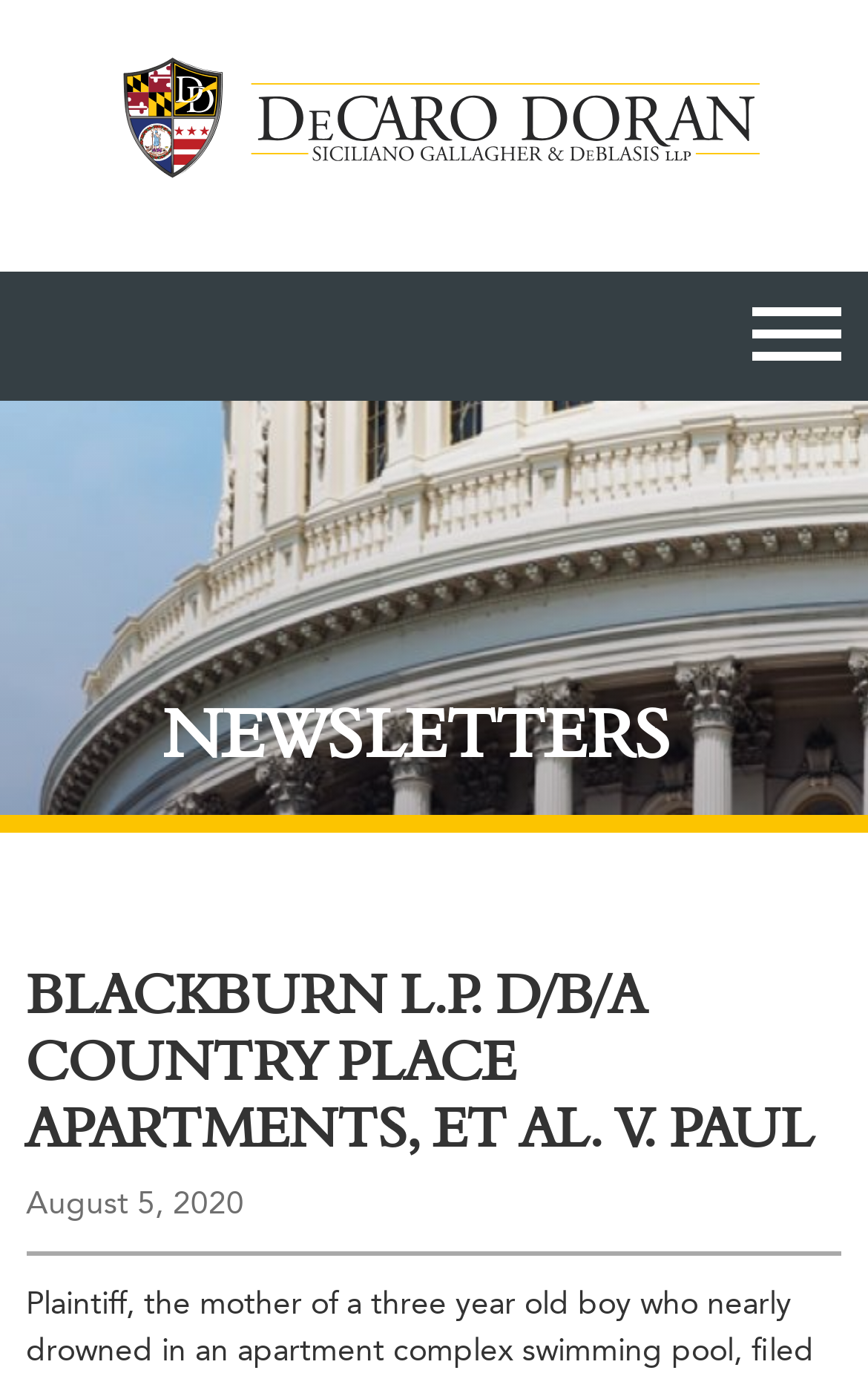What is the date of the news?
Using the information from the image, give a concise answer in one word or a short phrase.

August 5, 2020